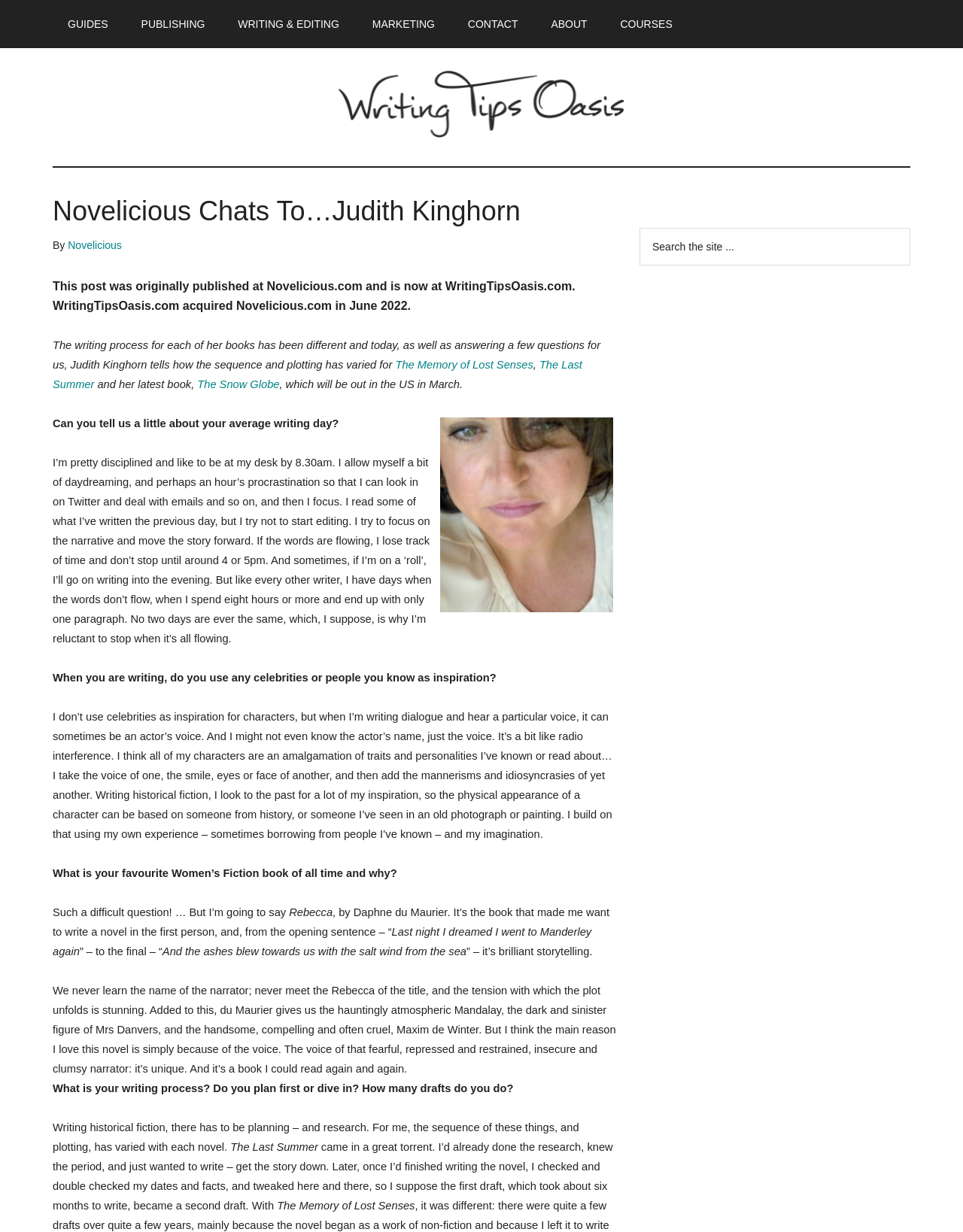Identify and extract the heading text of the webpage.

Novelicious Chats To…Judith Kinghorn